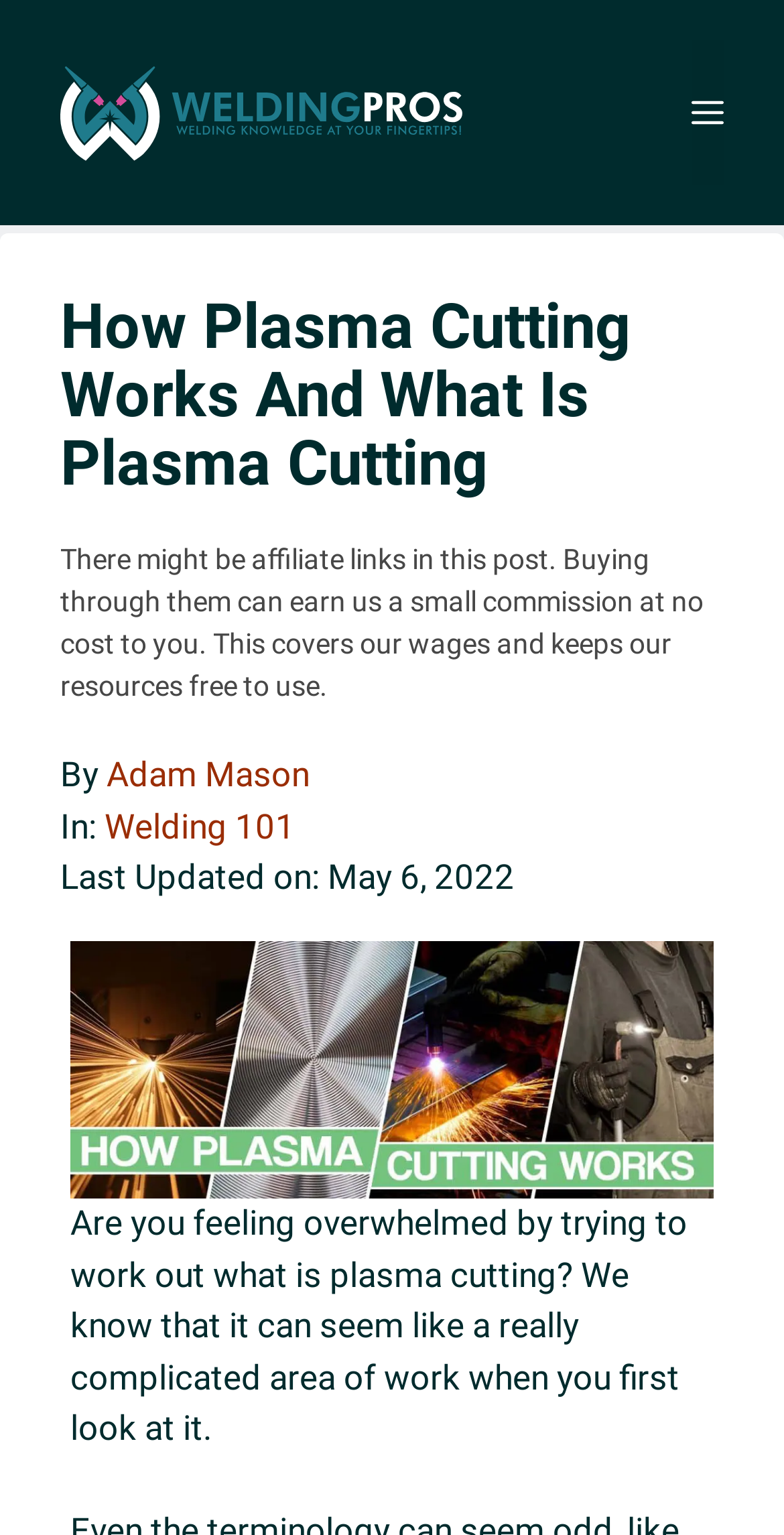Answer the following query with a single word or phrase:
Who is the author of the article?

Adam Mason